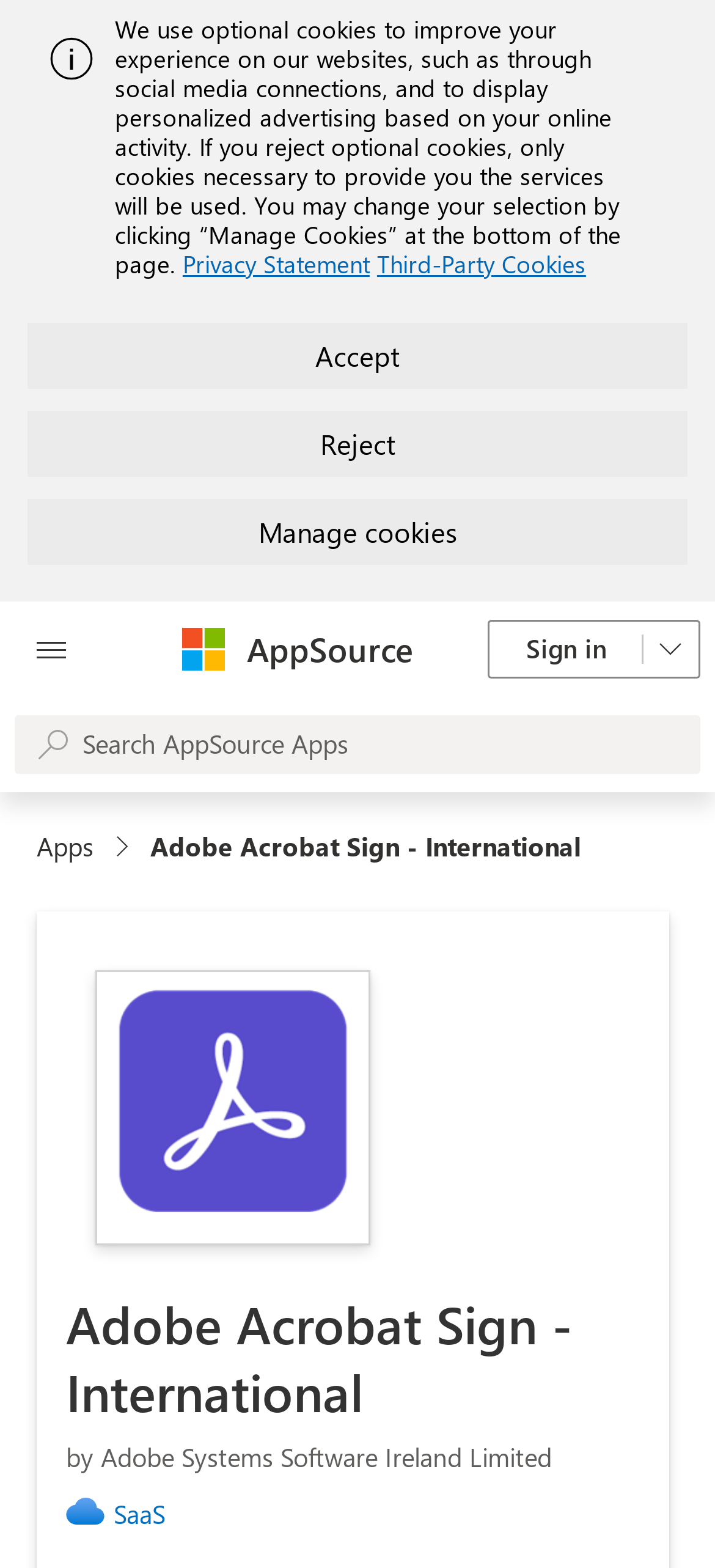Indicate the bounding box coordinates of the element that needs to be clicked to satisfy the following instruction: "Open all panels". The coordinates should be four float numbers between 0 and 1, i.e., [left, top, right, bottom].

[0.021, 0.384, 0.123, 0.444]